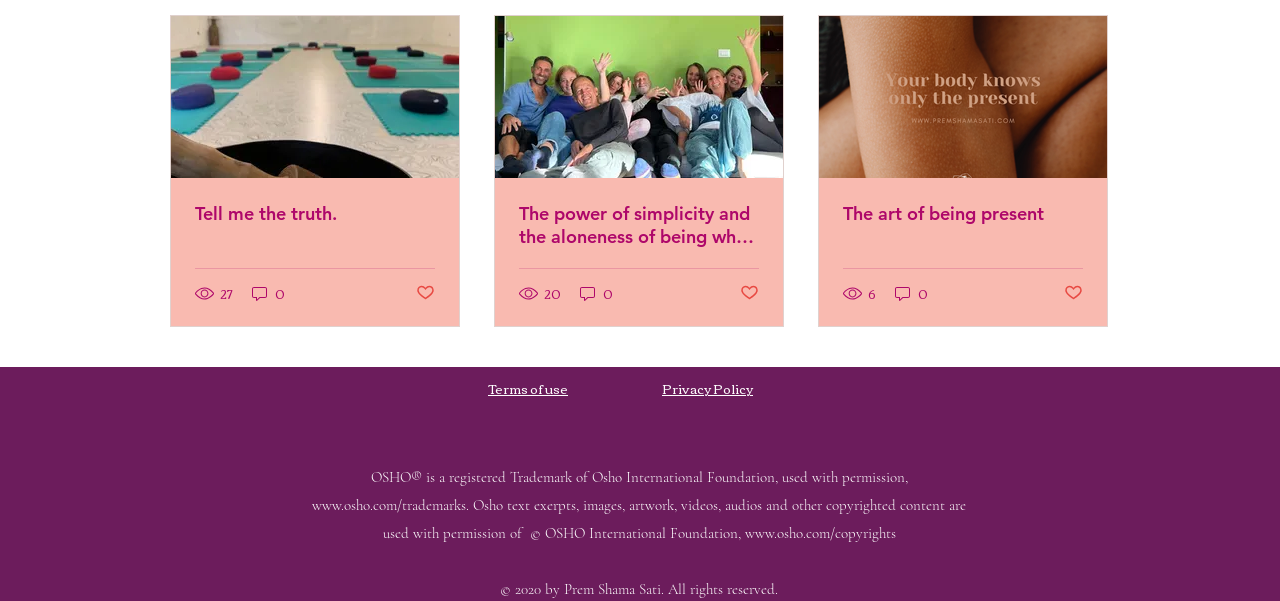Identify the bounding box for the UI element that is described as follows: "Tell me the truth.".

[0.152, 0.336, 0.34, 0.374]